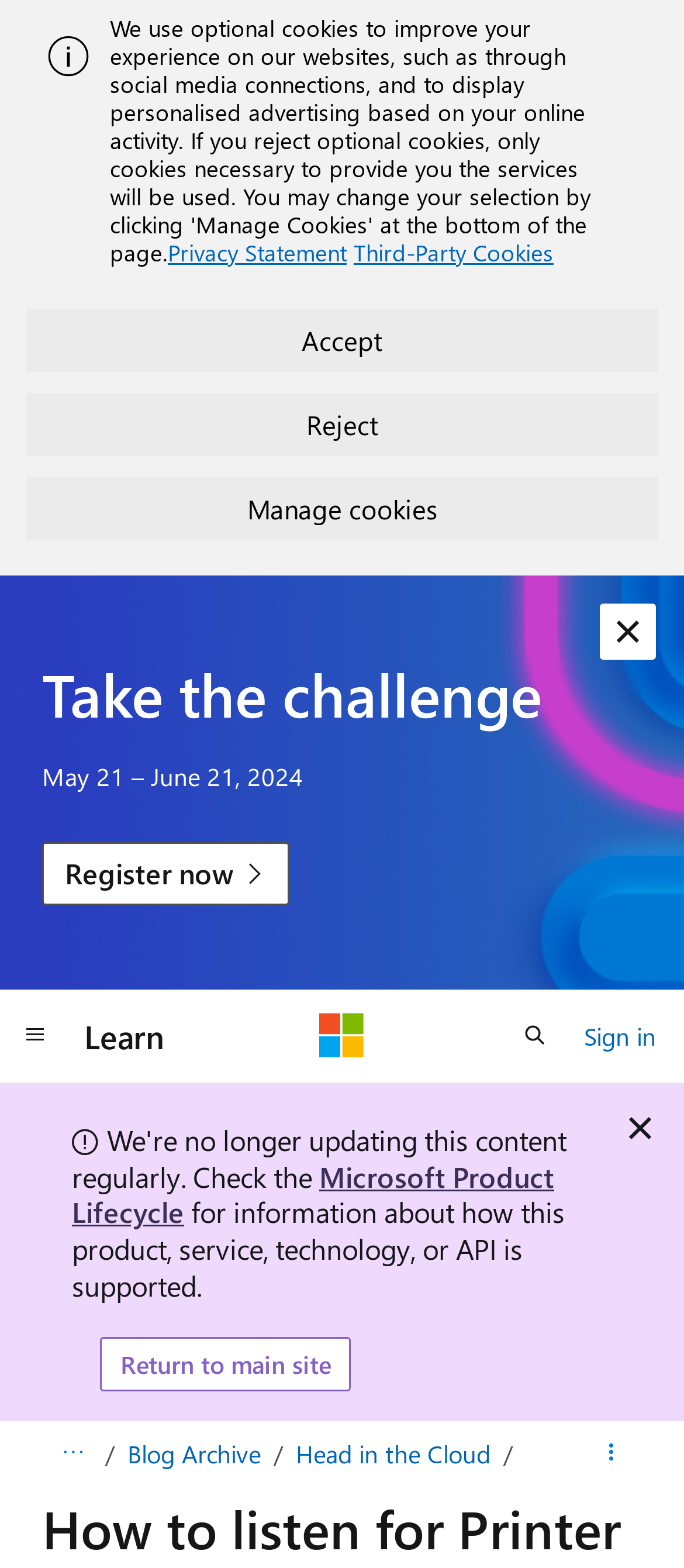Find the primary header on the webpage and provide its text.

How to listen for Printer Connections?